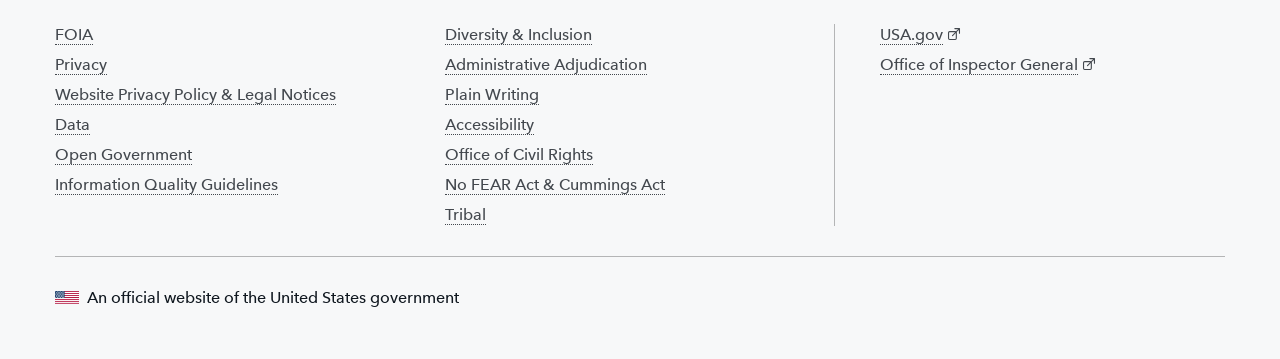Pinpoint the bounding box coordinates of the element you need to click to execute the following instruction: "Learn about Diversity & Inclusion". The bounding box should be represented by four float numbers between 0 and 1, in the format [left, top, right, bottom].

[0.347, 0.069, 0.462, 0.124]